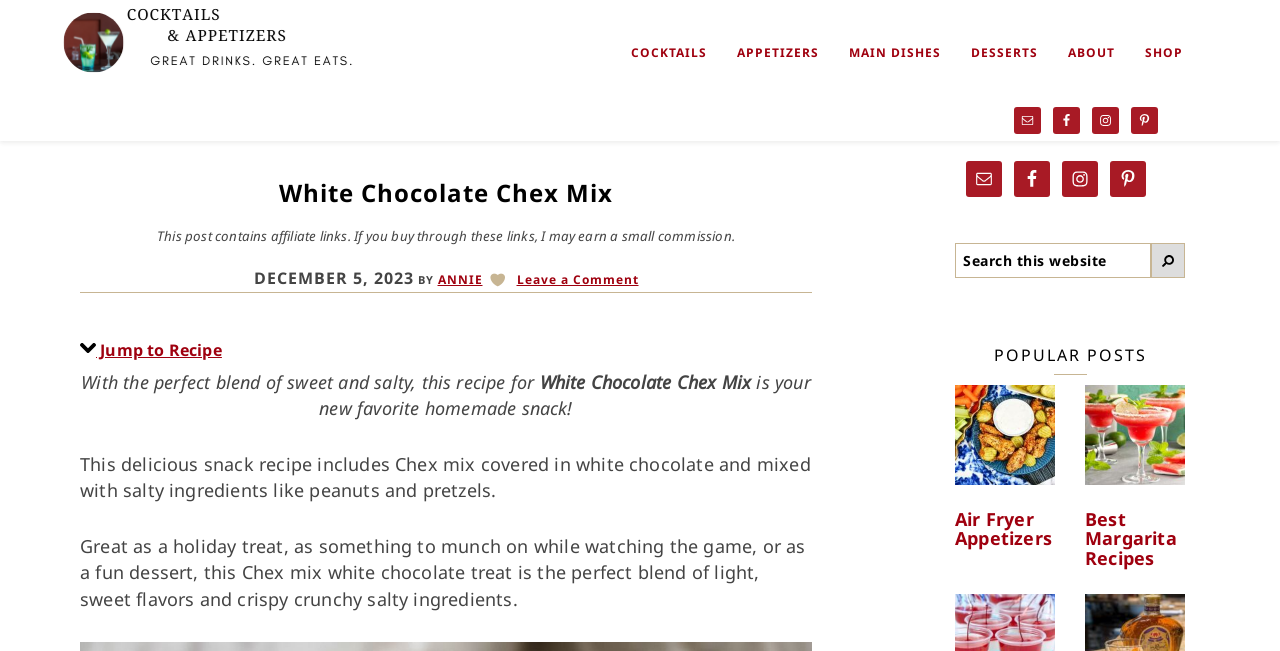Show the bounding box coordinates of the element that should be clicked to complete the task: "Visit ANNIE's page".

[0.342, 0.417, 0.377, 0.443]